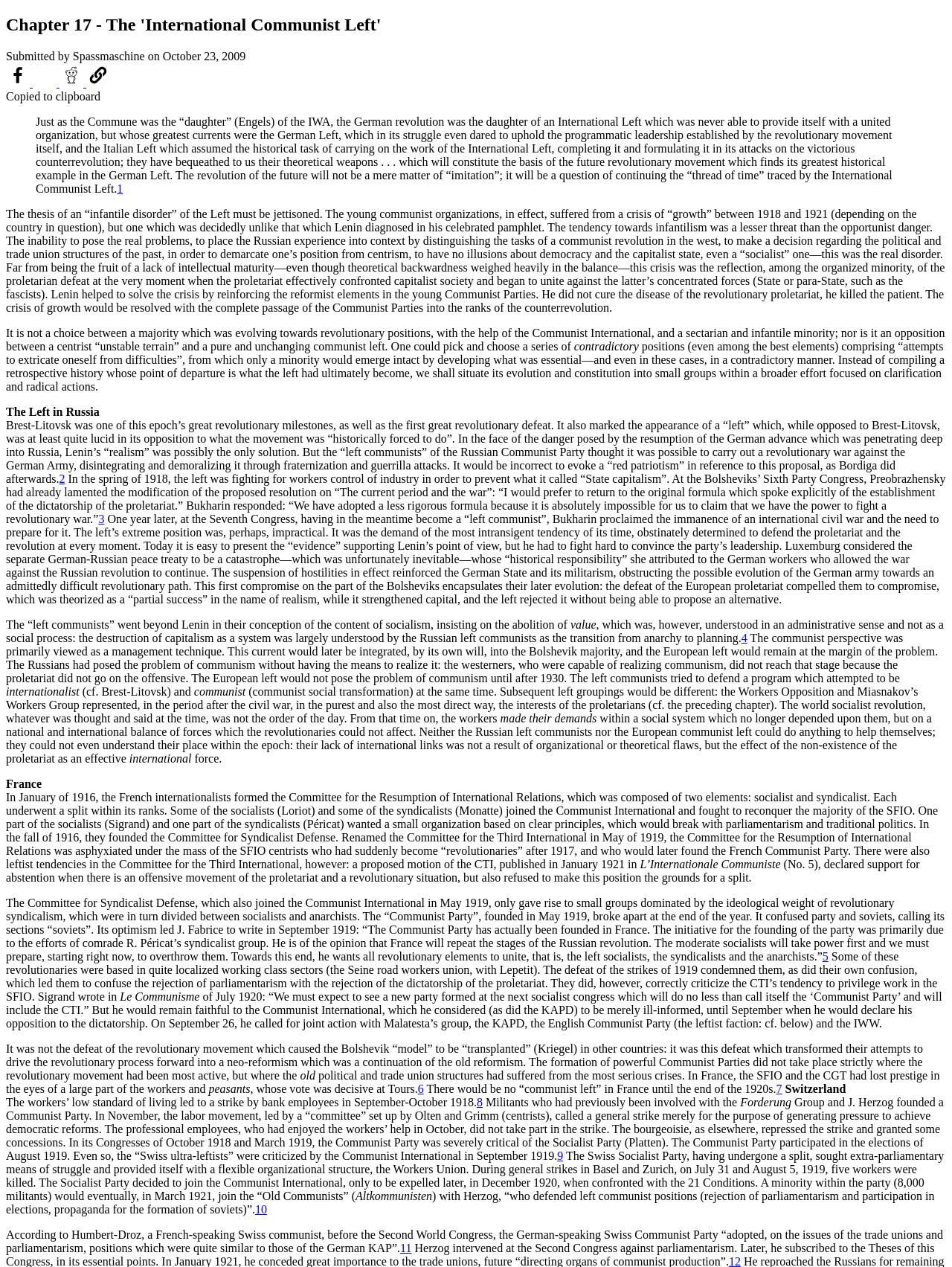What is the purpose of the link 'Share to Facebook'?
Carefully analyze the image and provide a detailed answer to the question.

The purpose of the link 'Share to Facebook' is to share the chapter on Facebook, which is located at the top of the webpage, below the main heading.